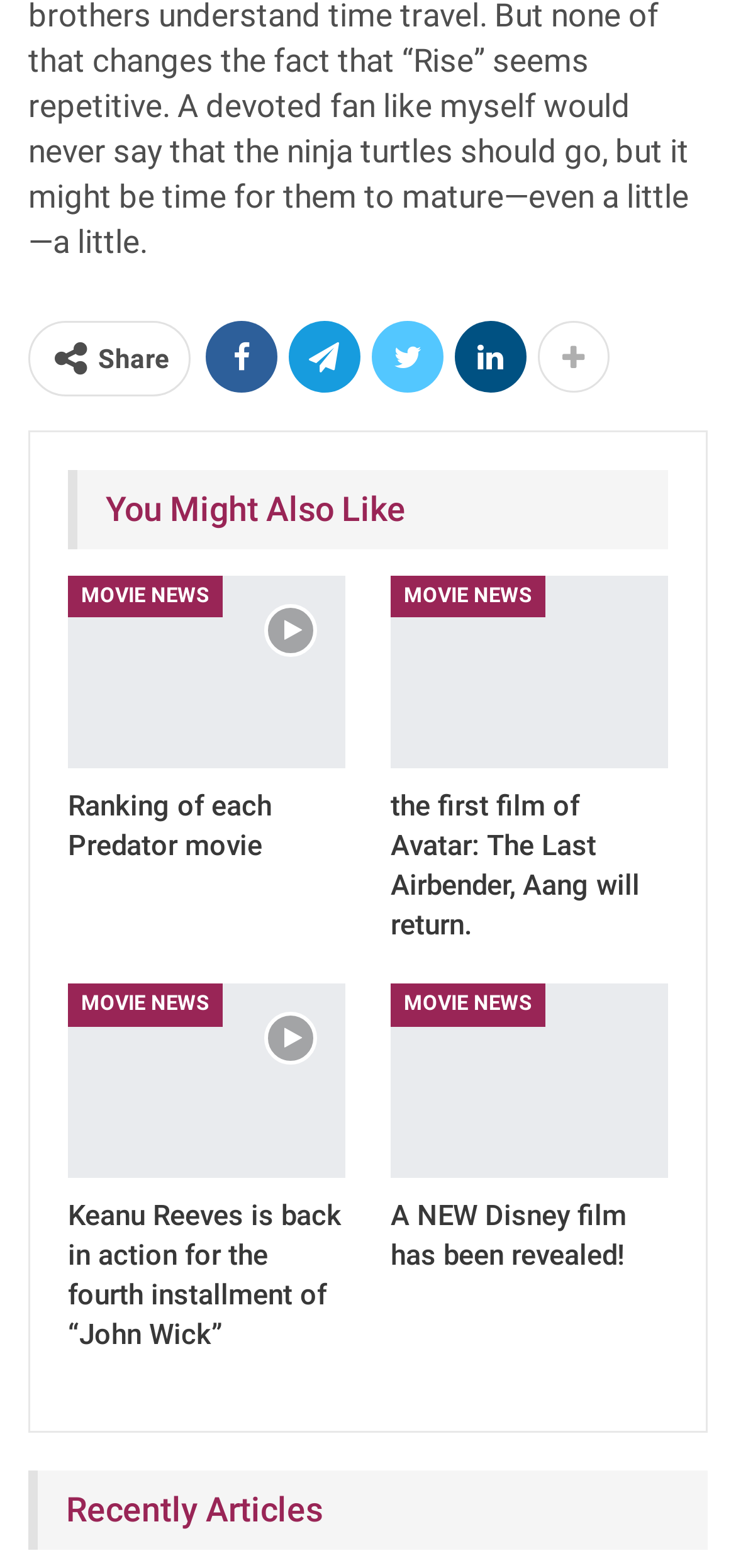Please provide a one-word or phrase answer to the question: 
What is the last article title?

A NEW Disney film has been revealed!